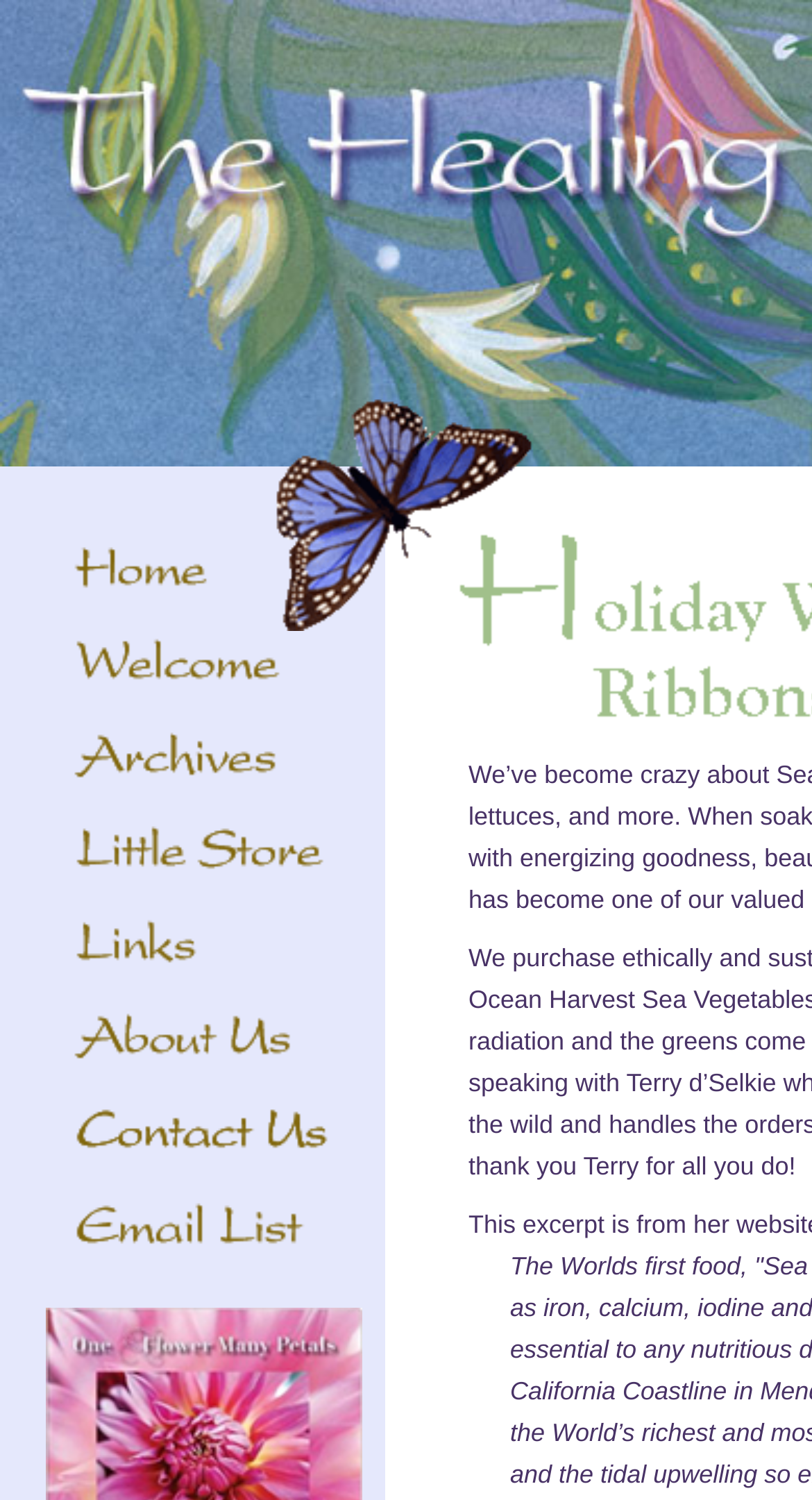Answer the question below with a single word or a brief phrase: 
What is the position of the first link relative to the others?

Top-left